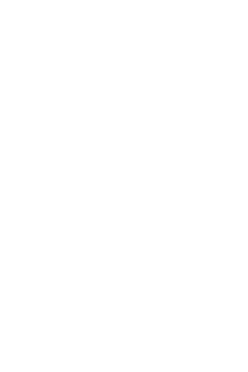Offer a detailed caption for the image presented.

The image showcases a vibrant multicolour abstract rug, designed to add a touch of creativity and warmth to any living space. This rug features a playful combination of colors and patterns, making it a perfect centerpiece for a modern or eclectic room. Its design is not only aesthetically pleasing but also versatile, able to complement various interior styles. The rug is available in three different sizes, providing options to fit various room dimensions, and is currently offered at a sale price, making it an attractive choice for those looking to enhance their home decor. Whether placed in a cozy living room or a stylish entryway, this multicolour abstract rug promises to be both functional and eye-catching.